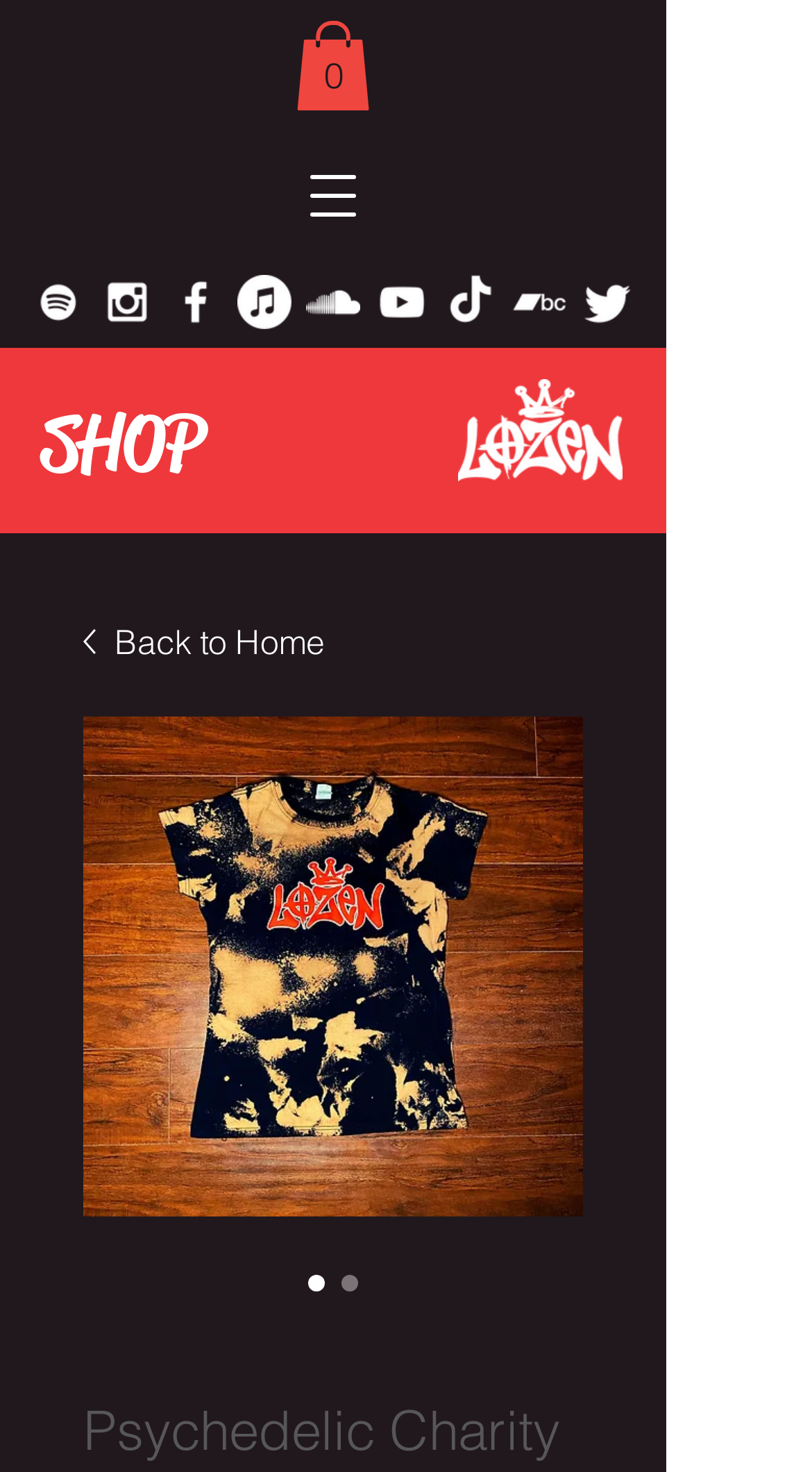Identify the main title of the webpage and generate its text content.

Psychedelic Charity Acid Wash T-Shirt